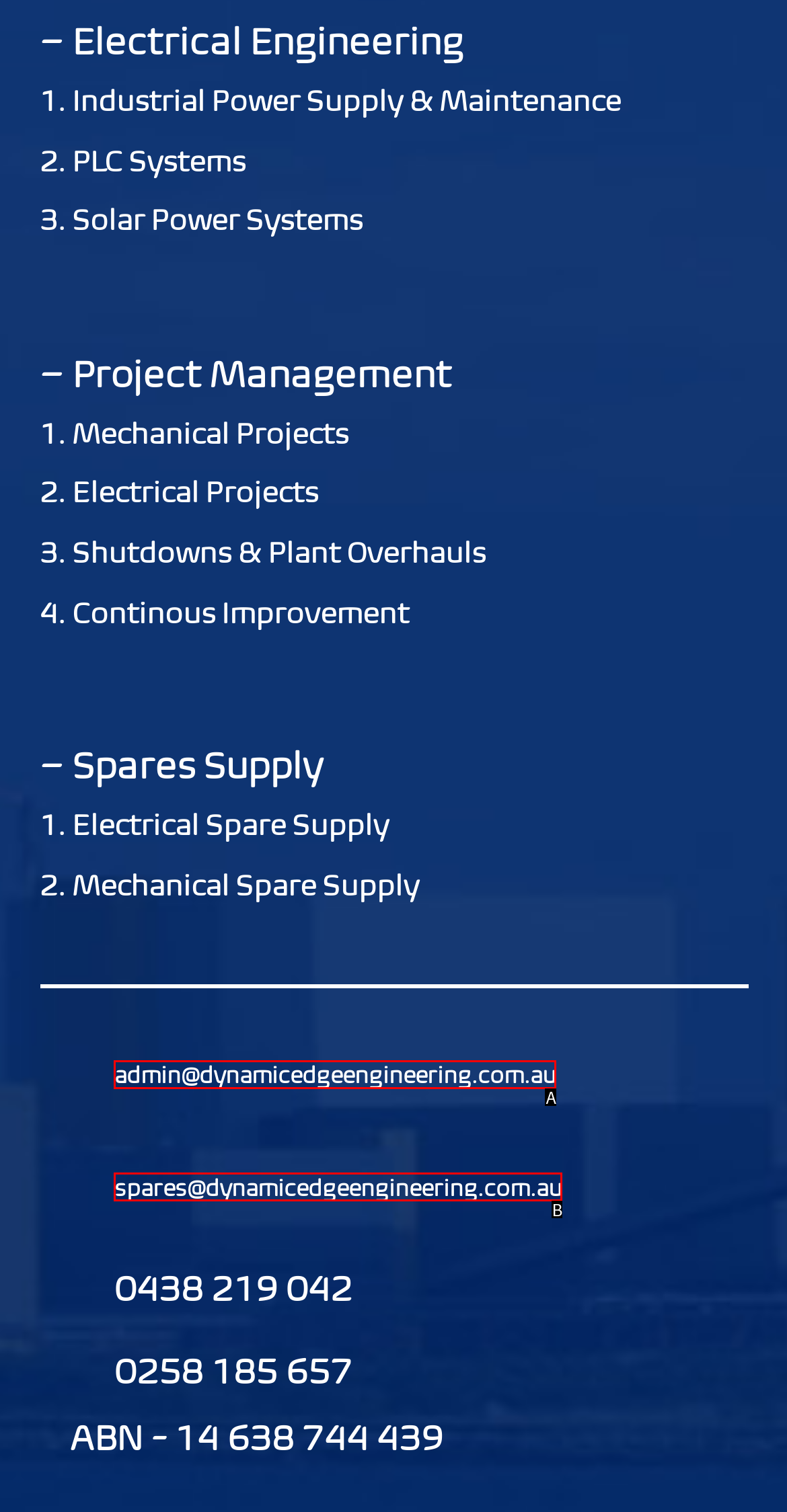Select the letter of the UI element that best matches: spares@dynamicedgeengineering.com.au
Answer with the letter of the correct option directly.

B